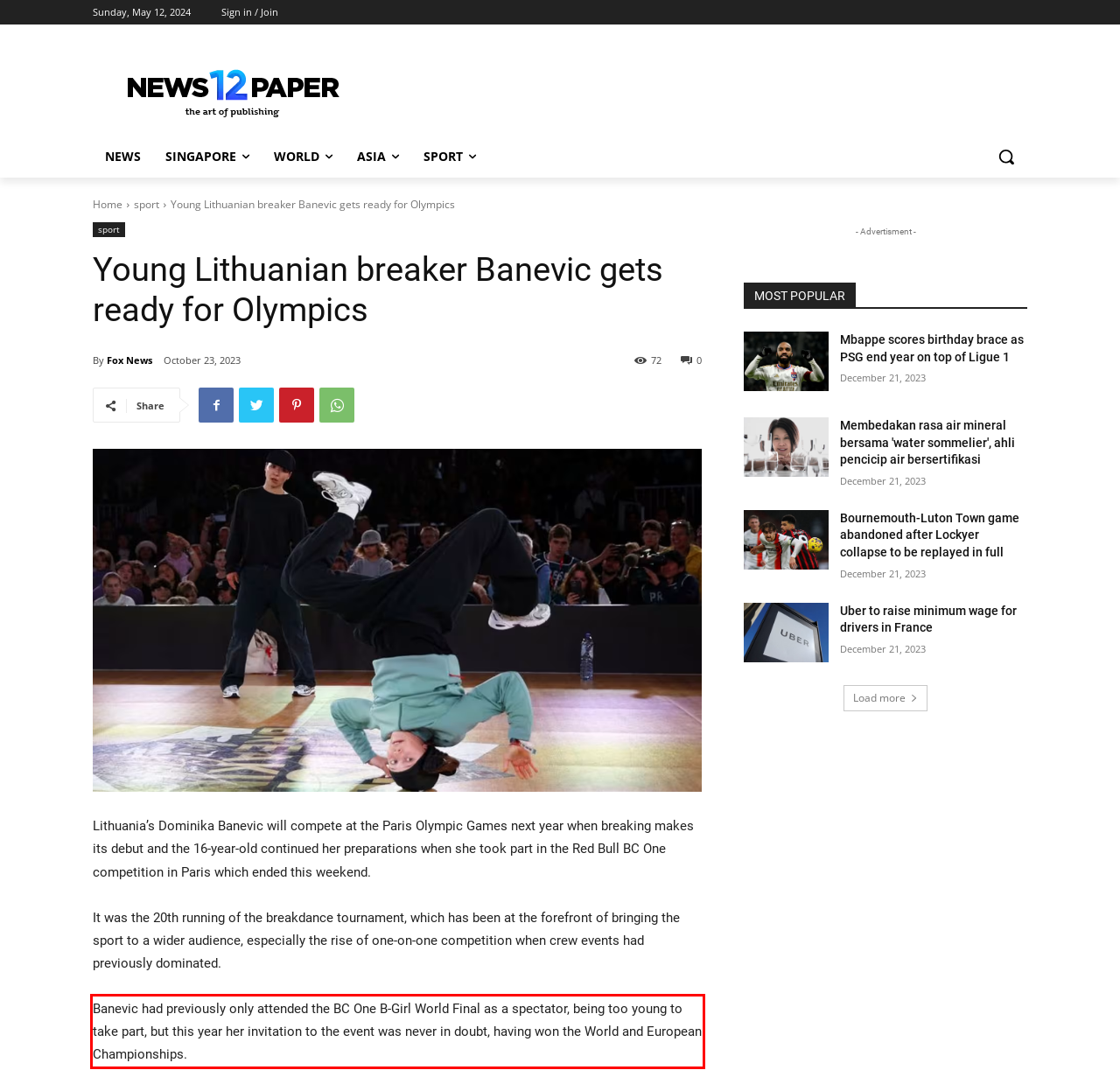There is a screenshot of a webpage with a red bounding box around a UI element. Please use OCR to extract the text within the red bounding box.

Banevic had previously only attended the BC One B-Girl World Final as a spectator, being too young to take part, but this year her invitation to the event was never in doubt, having won the World and European Championships.